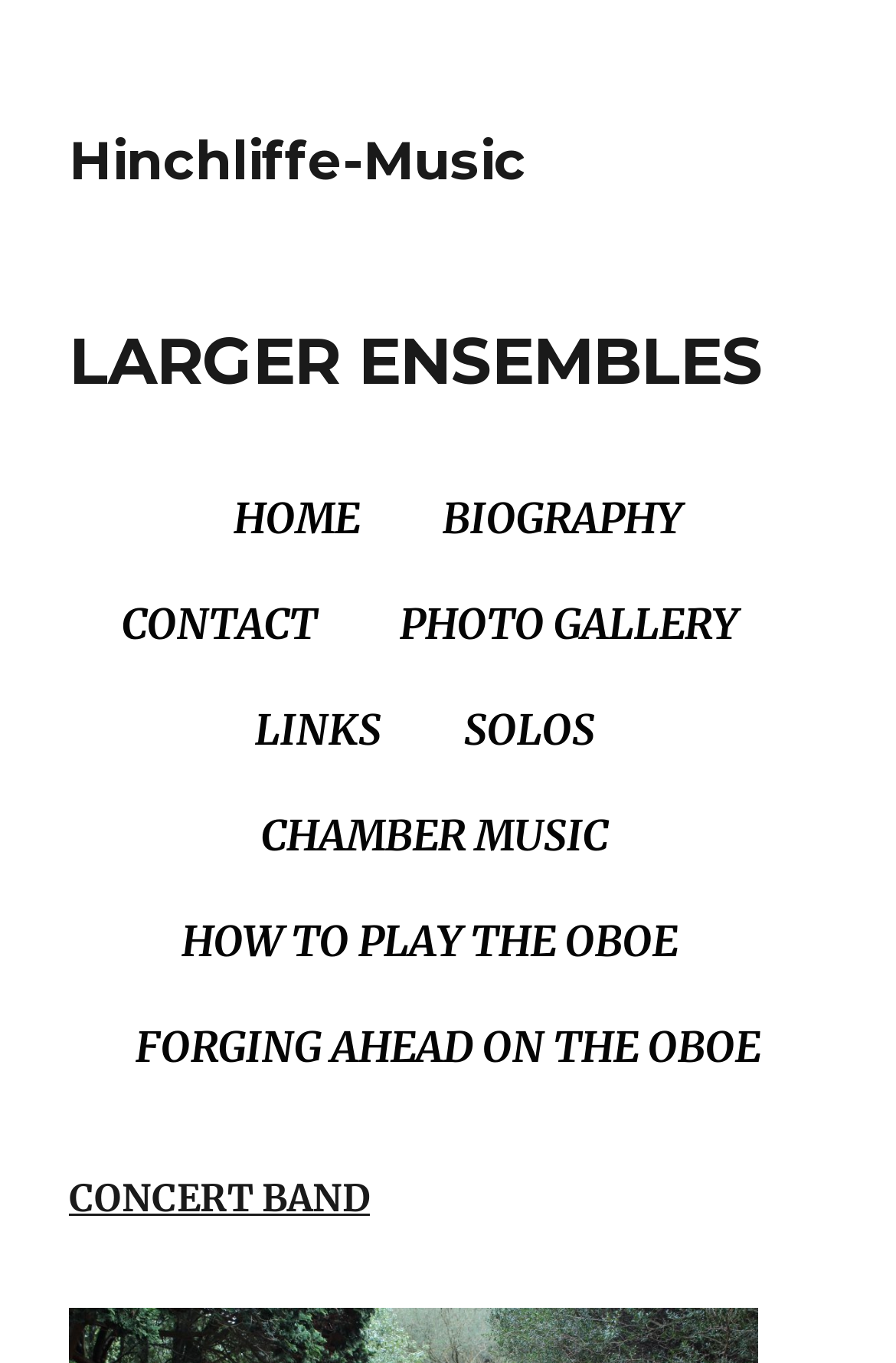Extract the bounding box for the UI element that matches this description: "CONTACT".

[0.11, 0.425, 0.379, 0.492]